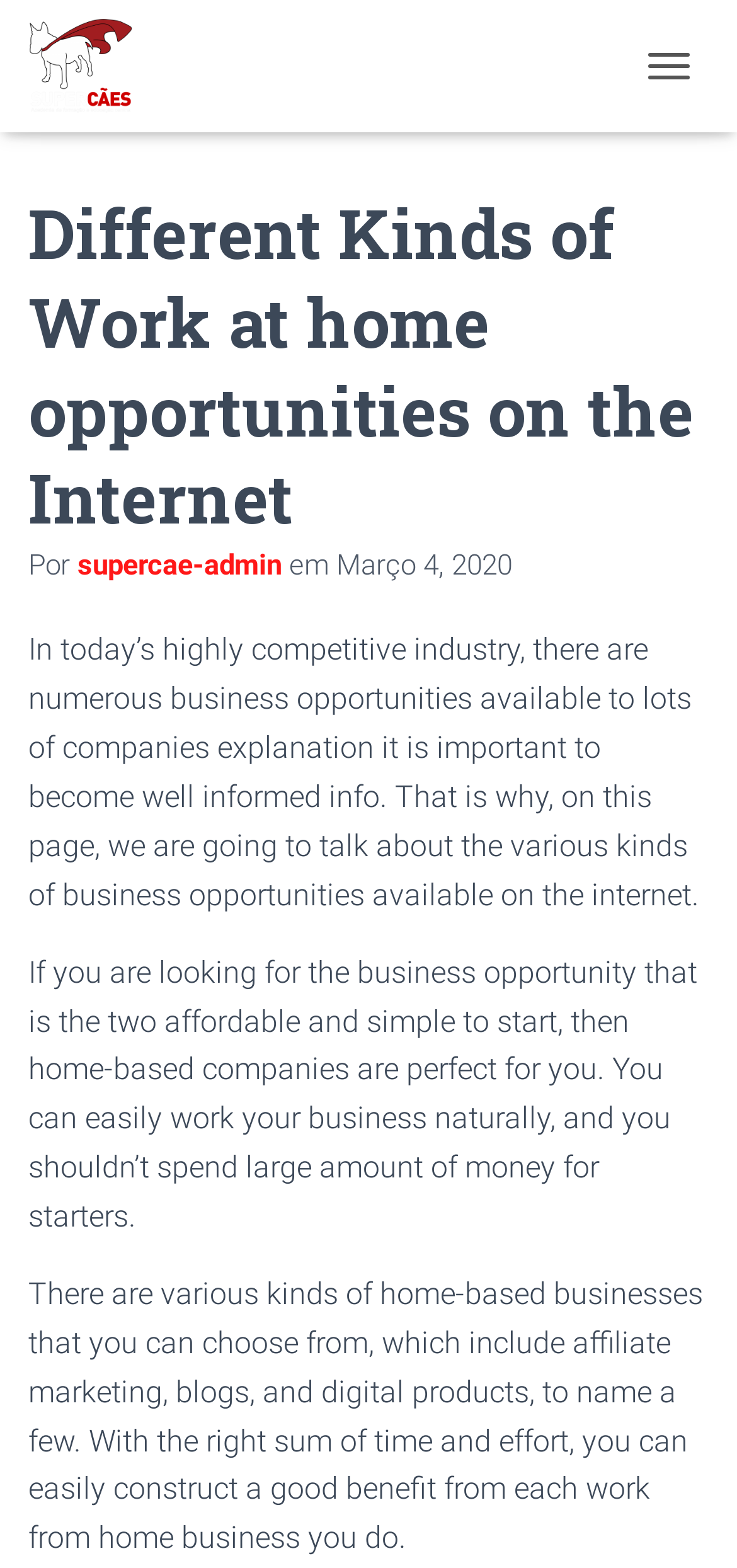Refer to the image and provide an in-depth answer to the question:
What is the purpose of the webpage?

The webpage aims to inform readers about the different kinds of business opportunities available on the internet, specifically focusing on home-based businesses.